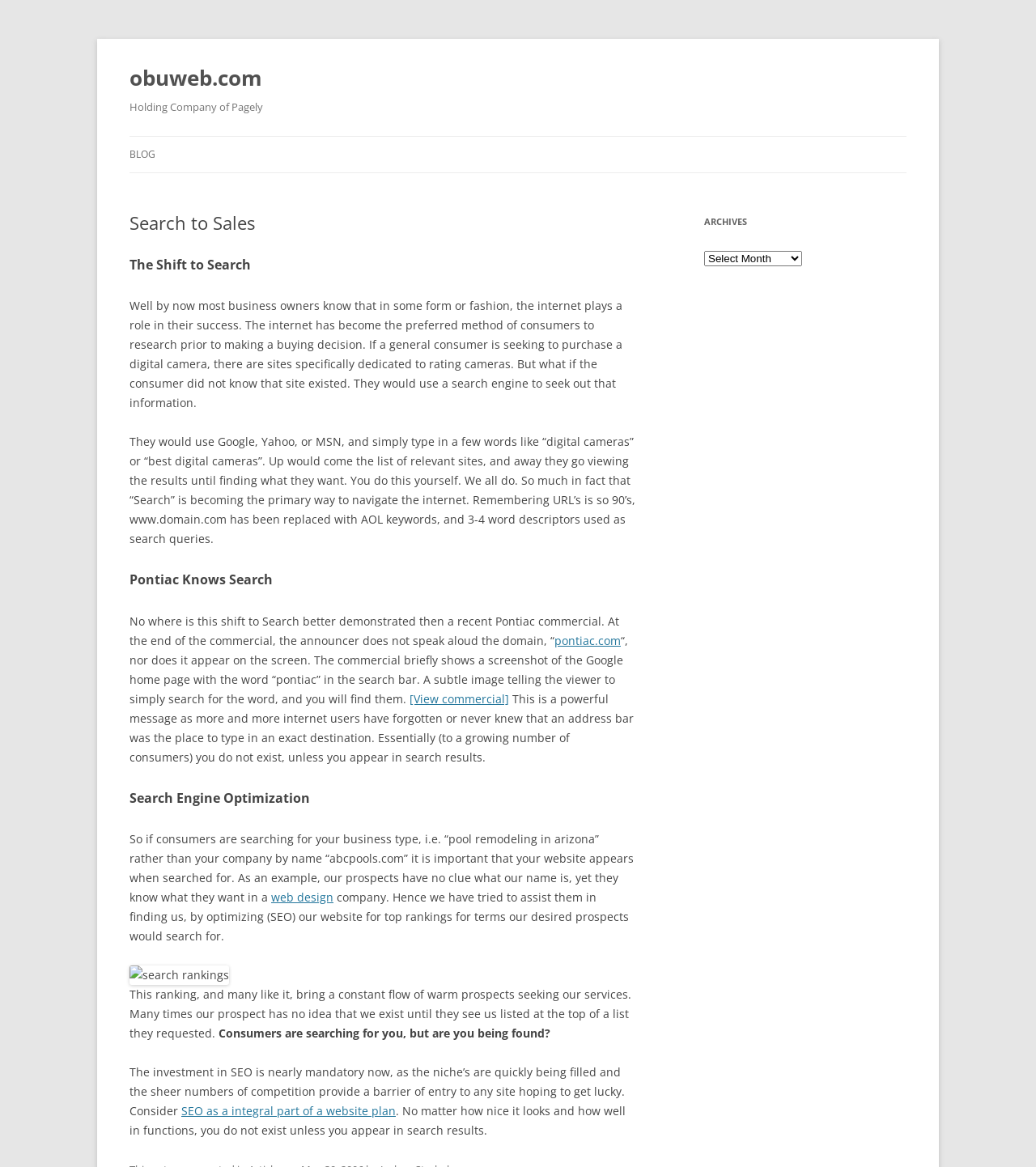Can you give a detailed response to the following question using the information from the image? What is the consequence of not appearing in search results?

According to the webpage, if a website does not appear in search results, it is as if it does not exist, because consumers are searching for business types rather than company names, and they will not find the website unless it appears in search results.